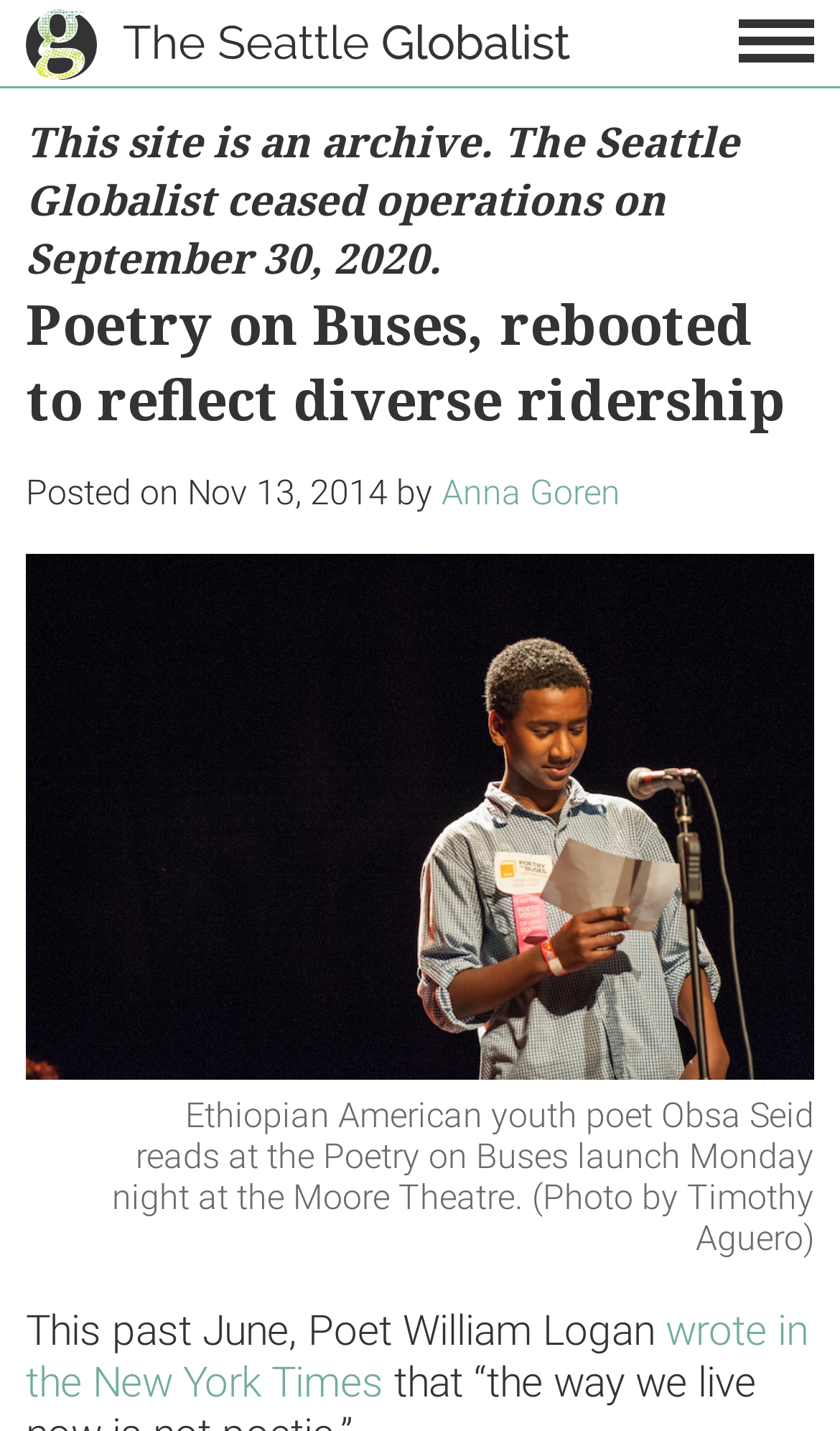Please provide the bounding box coordinates in the format (top-left x, top-left y, bottom-right x, bottom-right y). Remember, all values are floating point numbers between 0 and 1. What is the bounding box coordinate of the region described as: About

[0.0, 0.265, 0.261, 0.321]